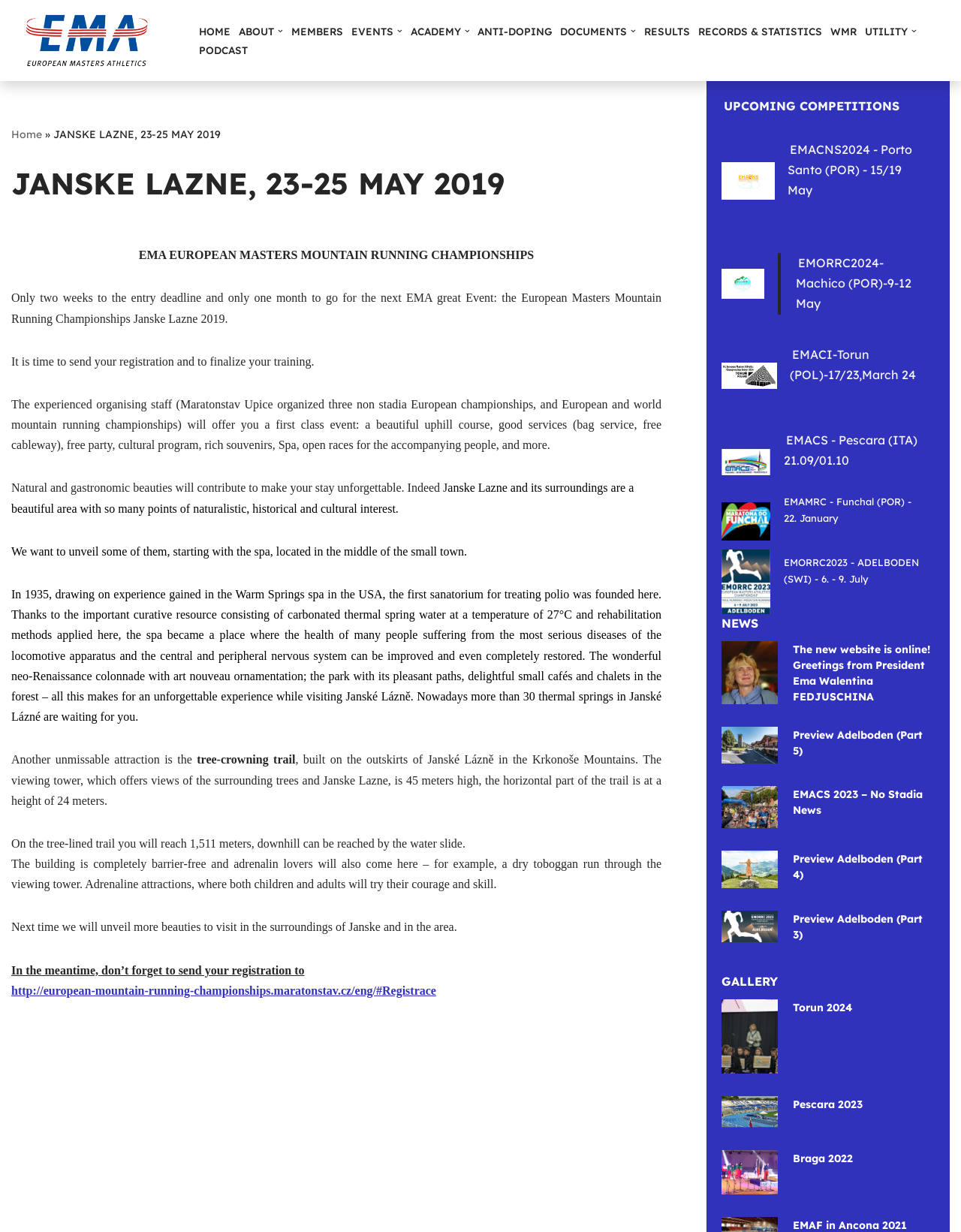Analyze the image and give a detailed response to the question:
What is the name of the president mentioned in the news section?

In the news section, there is a heading 'The new website is online! Greetings from President Ema Walentina FEDJUSCHINA', which indicates that Ema Walentina FEDJUSCHINA is the president of the organization.